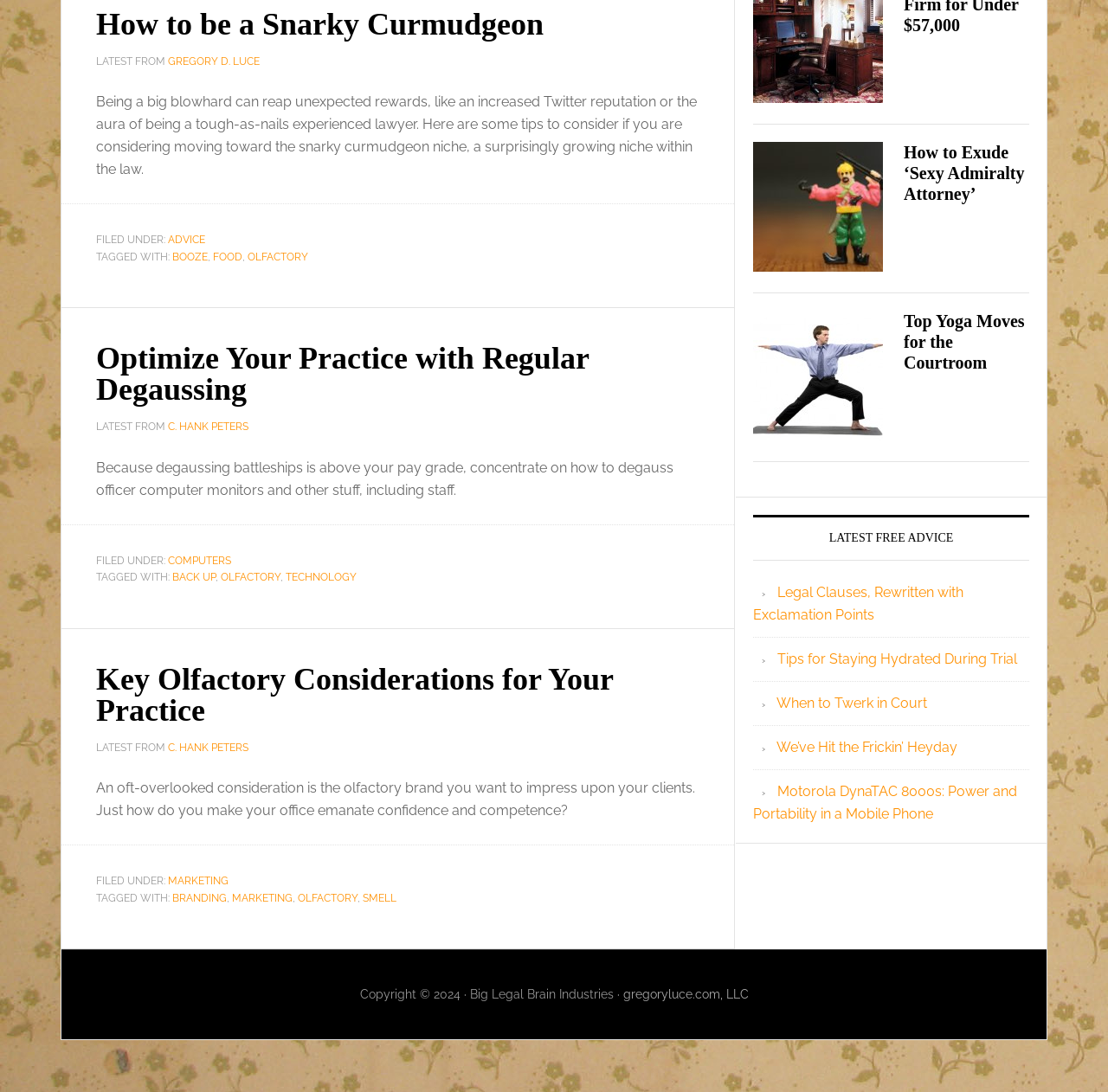Given the following UI element description: "Computers", find the bounding box coordinates in the webpage screenshot.

[0.152, 0.508, 0.209, 0.519]